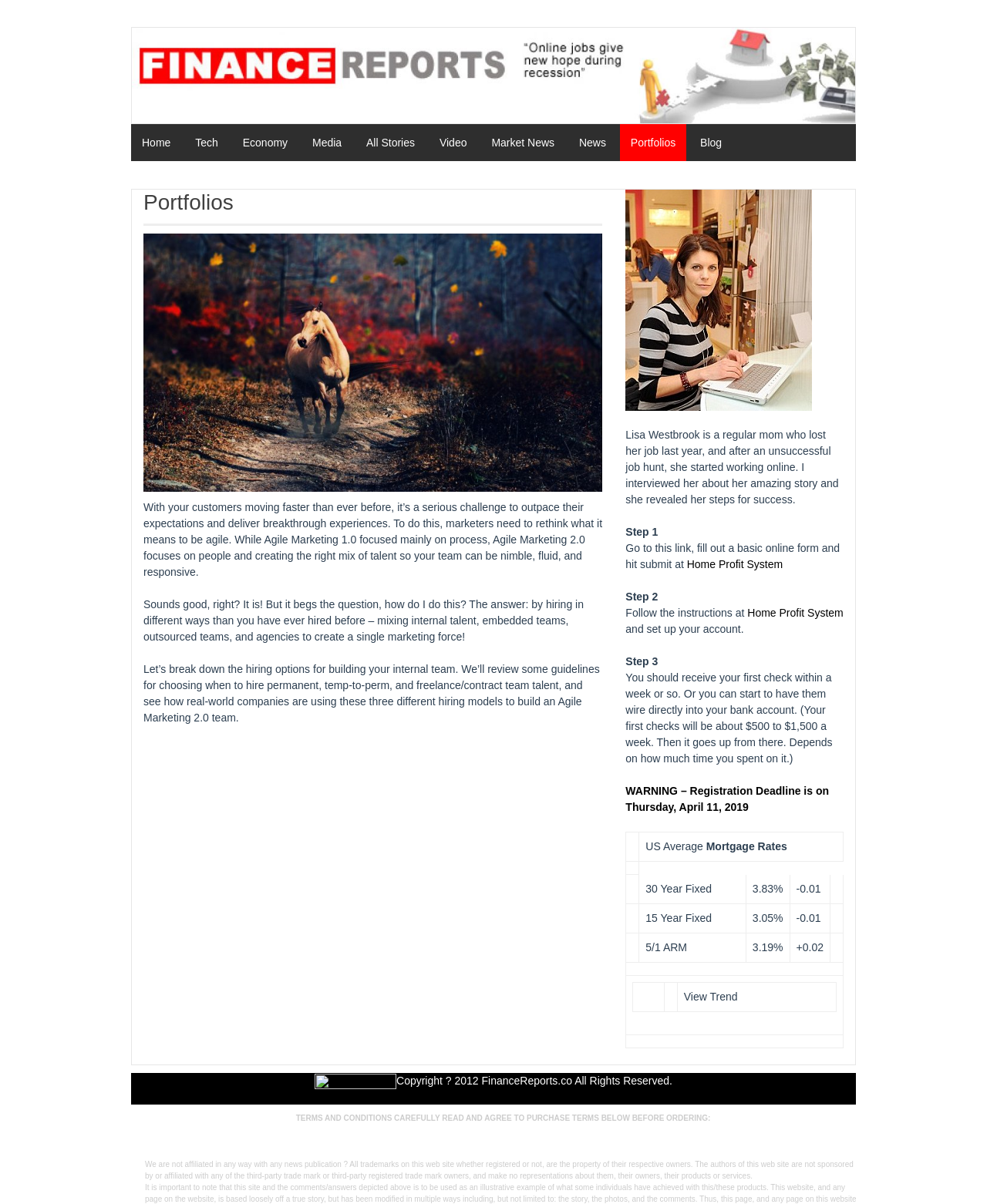What is the rate of 30 Year Fixed mortgage mentioned in the table?
Give a one-word or short phrase answer based on the image.

3.83%